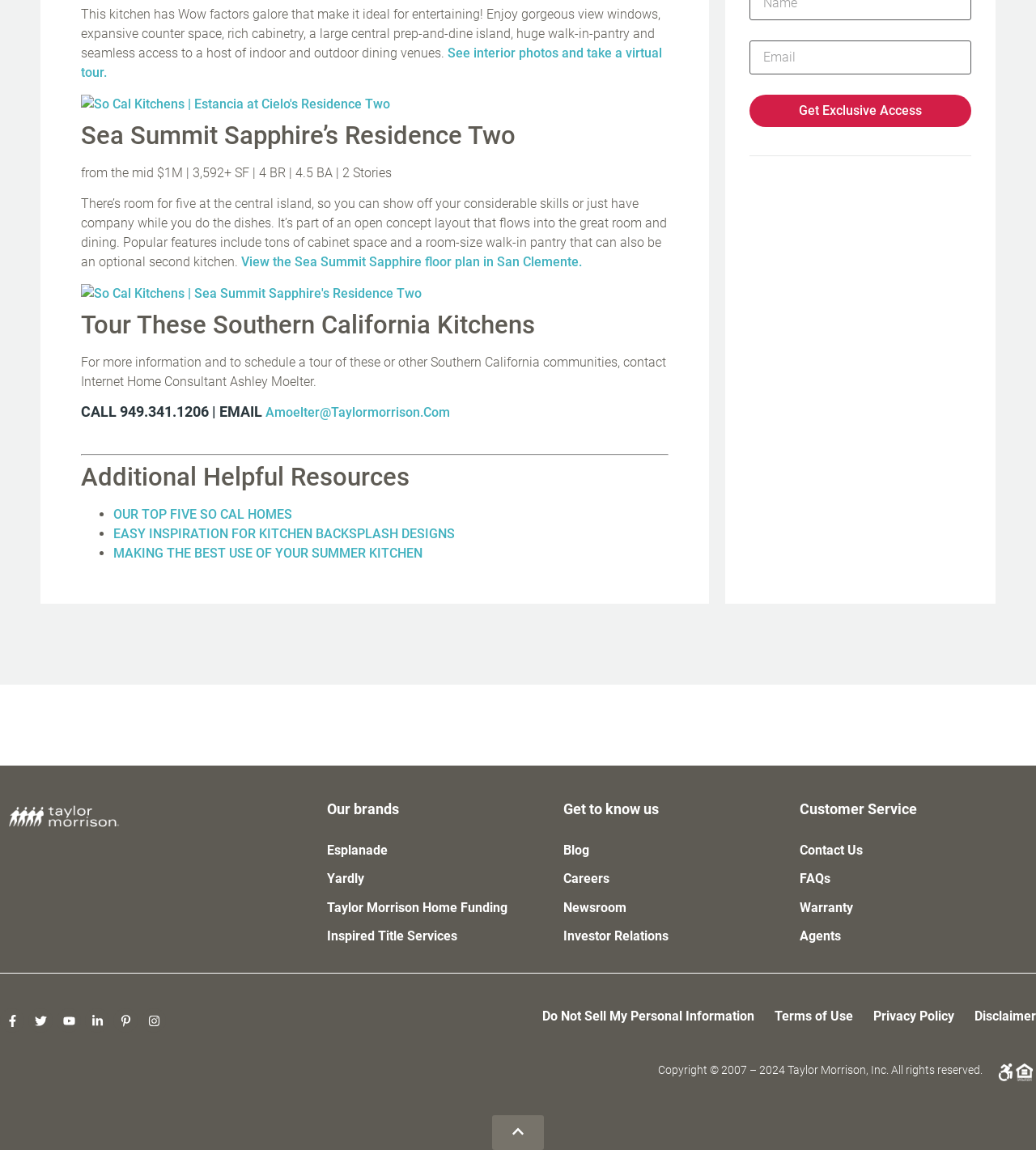Determine the bounding box coordinates for the HTML element described here: "Facebook-f".

[0.0, 0.877, 0.023, 0.898]